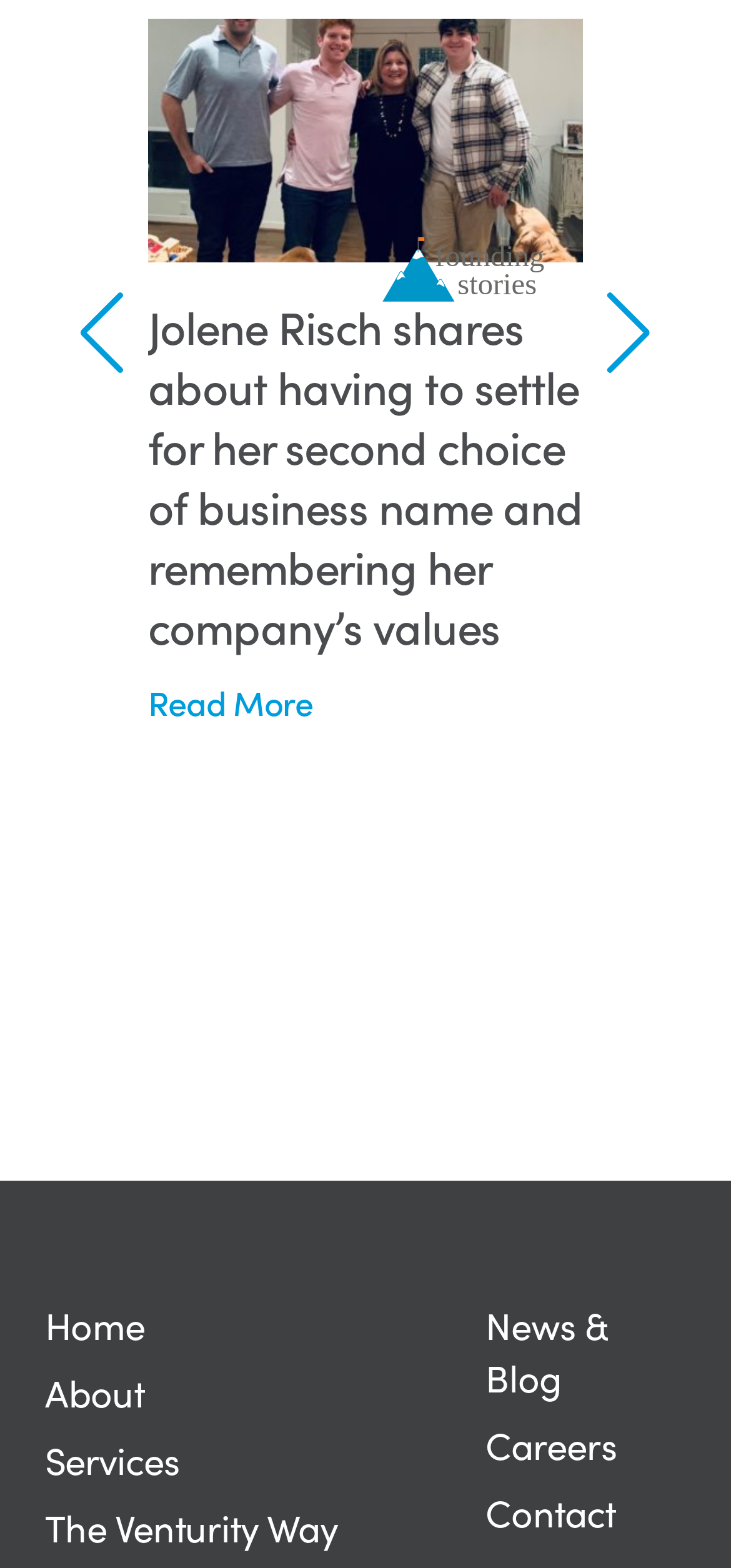Find the bounding box coordinates of the element you need to click on to perform this action: 'Read more about Jolene Risch's business name experience'. The coordinates should be represented by four float values between 0 and 1, in the format [left, top, right, bottom].

[0.202, 0.435, 0.429, 0.463]